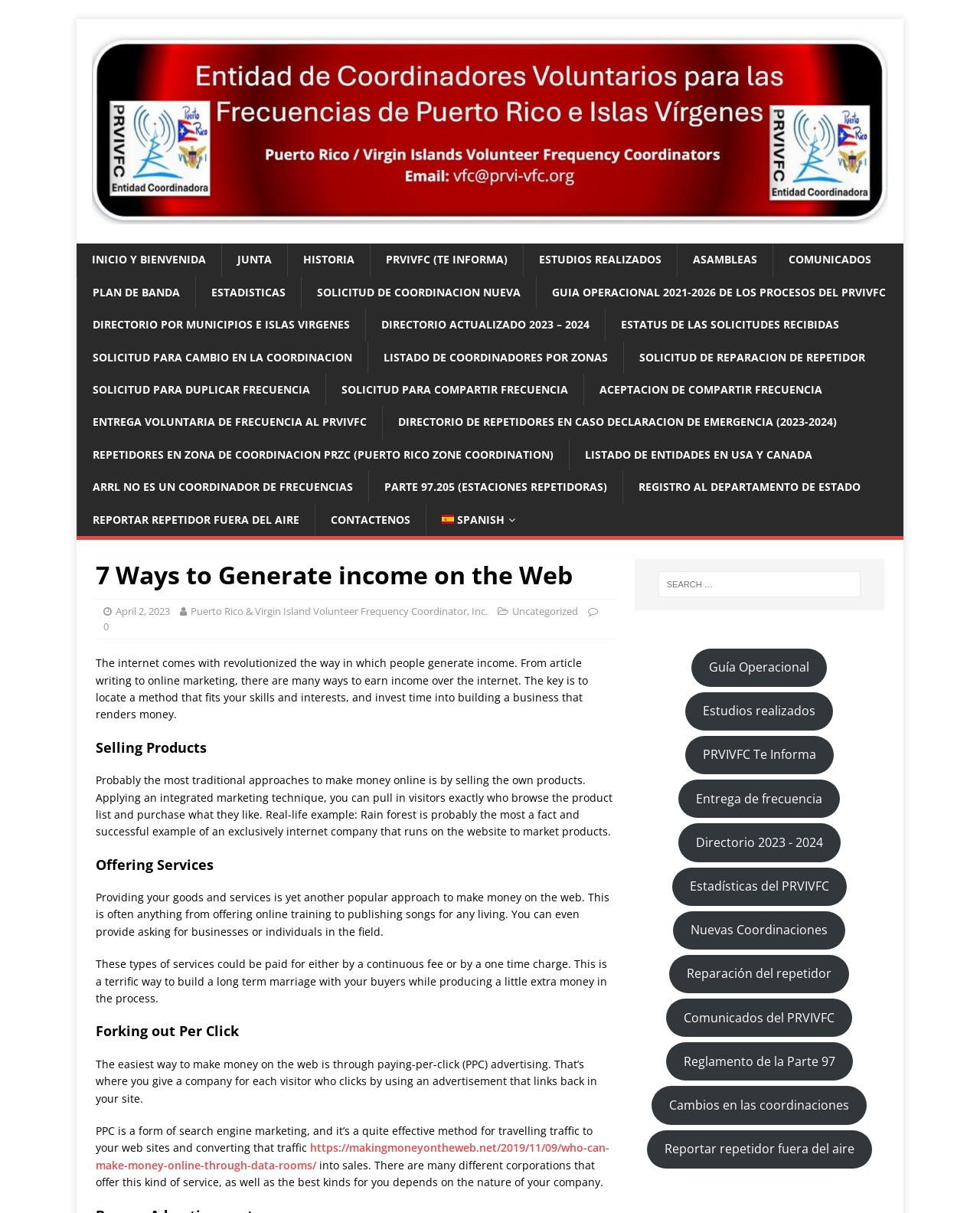Please identify the bounding box coordinates of the element that needs to be clicked to execute the following command: "Read about selling products". Provide the bounding box using four float numbers between 0 and 1, formatted as [left, top, right, bottom].

[0.098, 0.609, 0.627, 0.624]